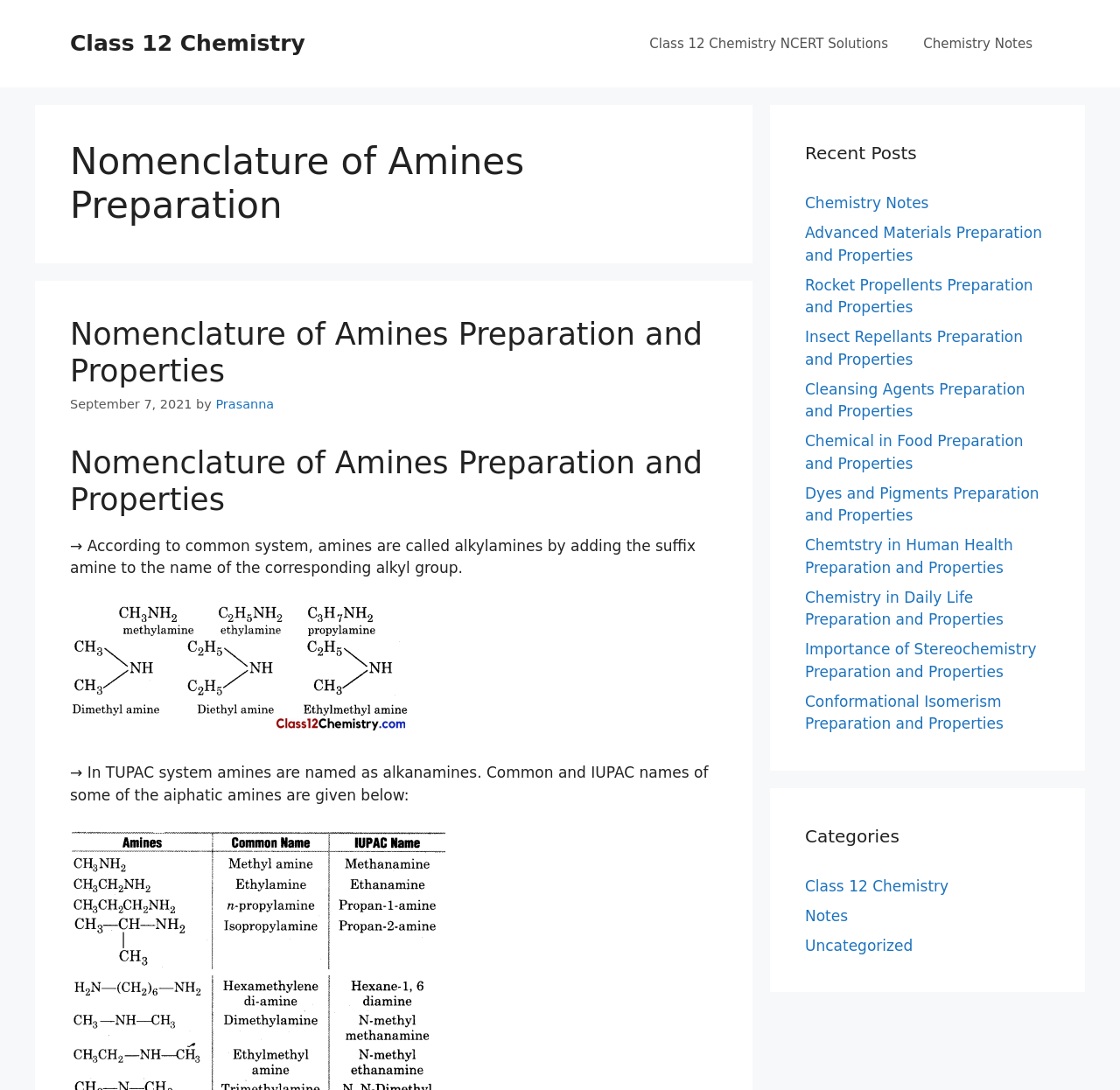Find the bounding box of the element with the following description: "Advanced Materials Preparation and Properties". The coordinates must be four float numbers between 0 and 1, formatted as [left, top, right, bottom].

[0.719, 0.205, 0.93, 0.242]